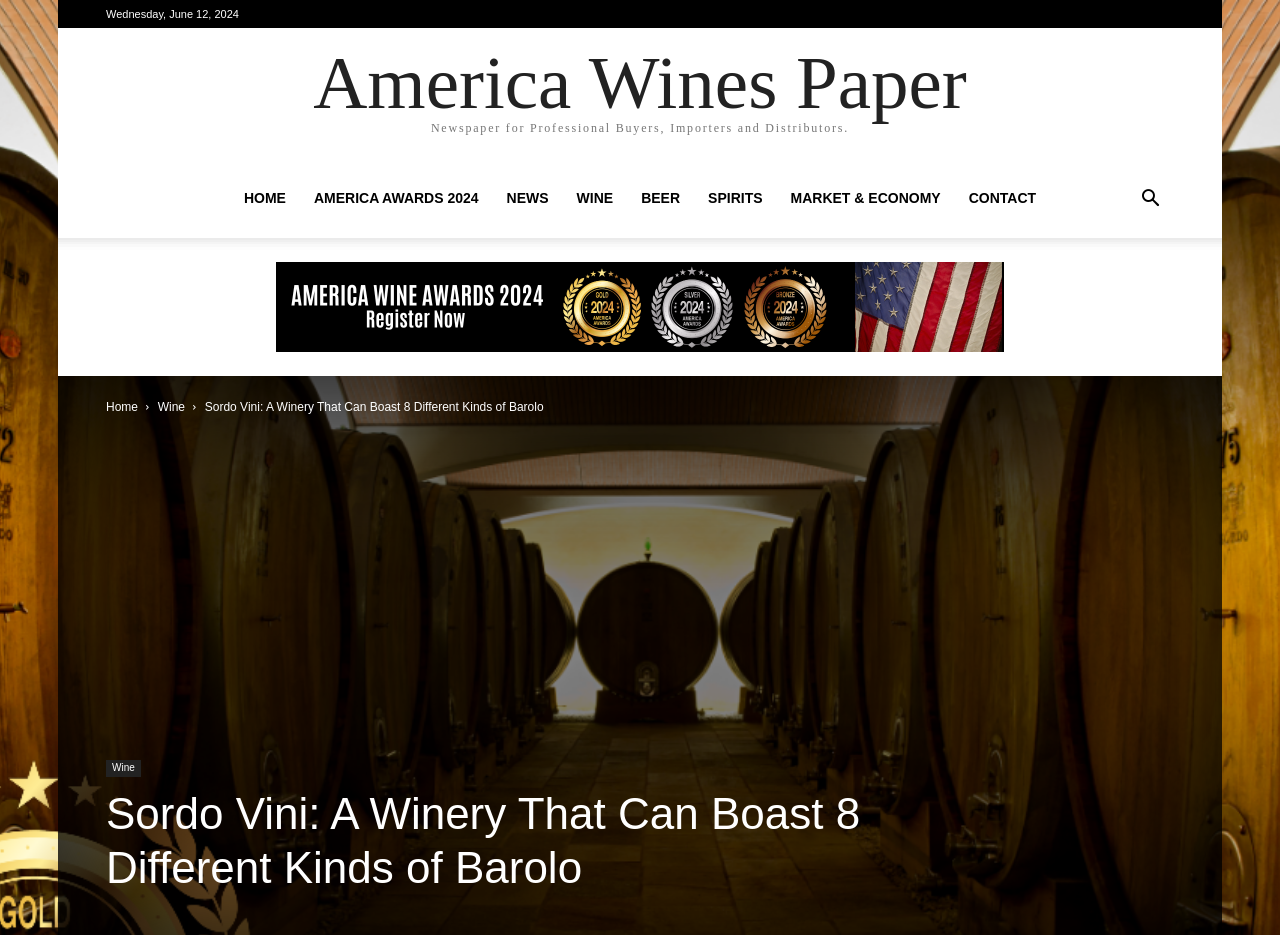Determine the bounding box coordinates for the UI element described. Format the coordinates as (top-left x, top-left y, bottom-right x, bottom-right y) and ensure all values are between 0 and 1. Element description: parent_node: Search for: value="Search"

None